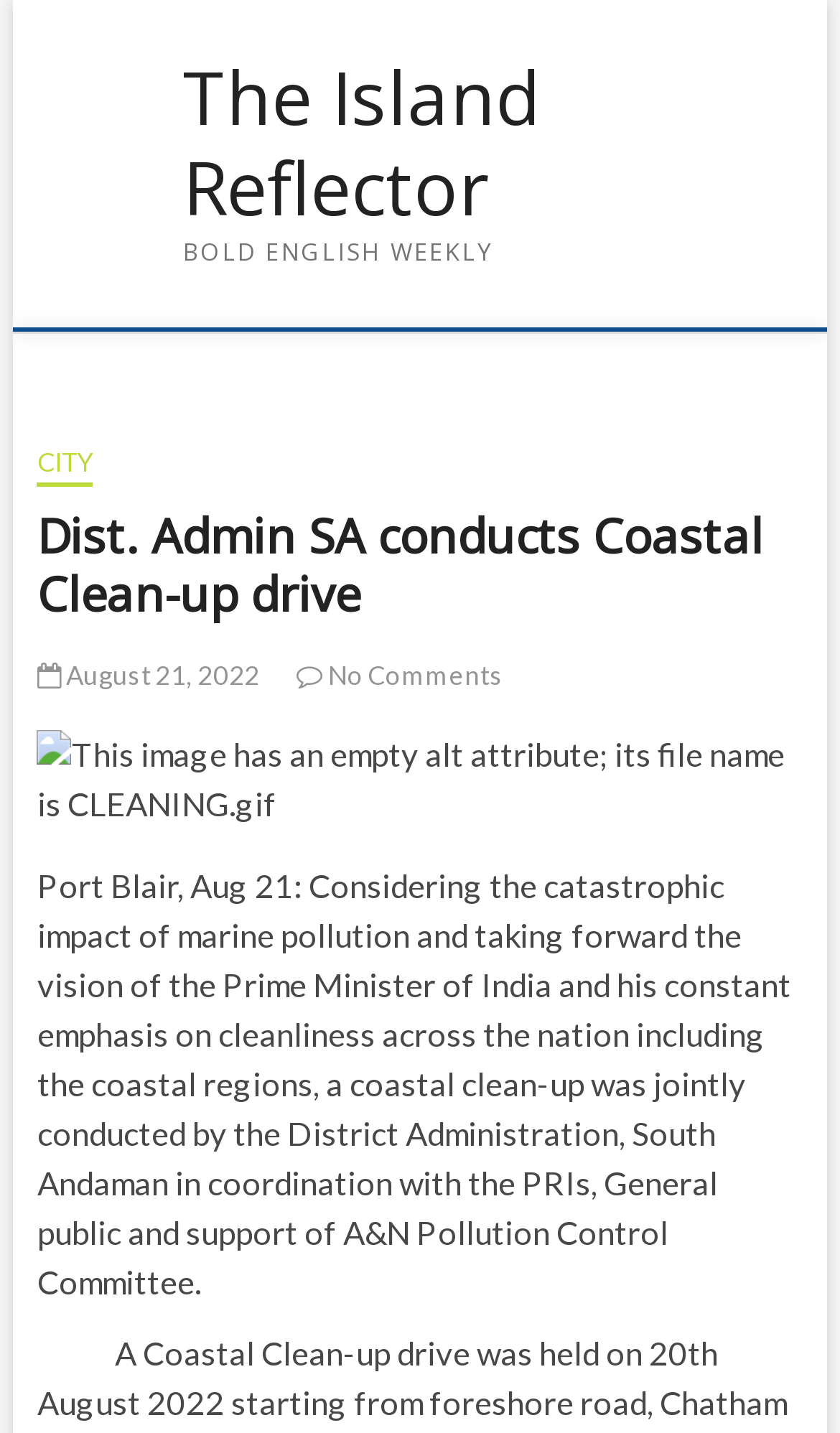Please provide the bounding box coordinate of the region that matches the element description: Country Matrix. Coordinates should be in the format (top-left x, top-left y, bottom-right x, bottom-right y) and all values should be between 0 and 1.

None